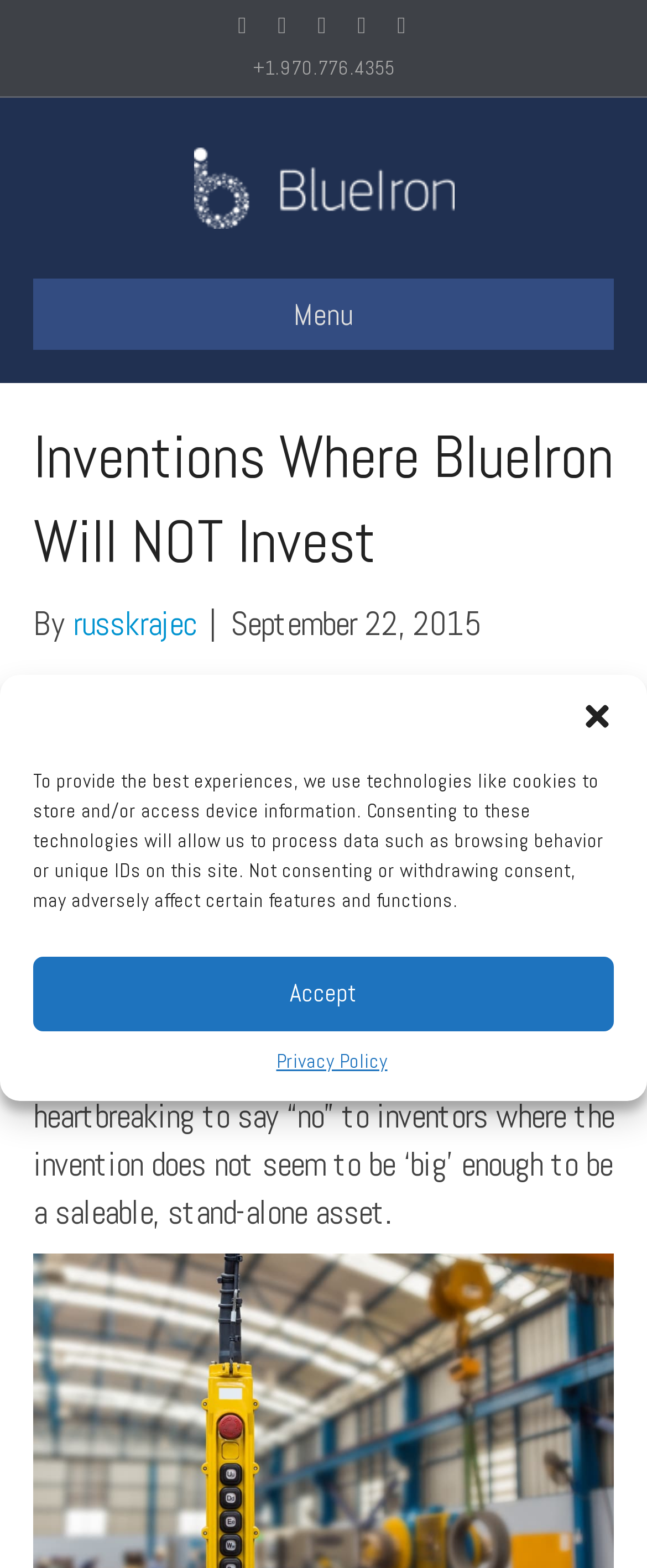Please analyze the image and provide a thorough answer to the question:
Who wrote the article?

I found the author's name 'russkrajec' by looking at the link with this name, which is located near the date 'September 22, 2015' and the text 'By', indicating that it is the author's name.